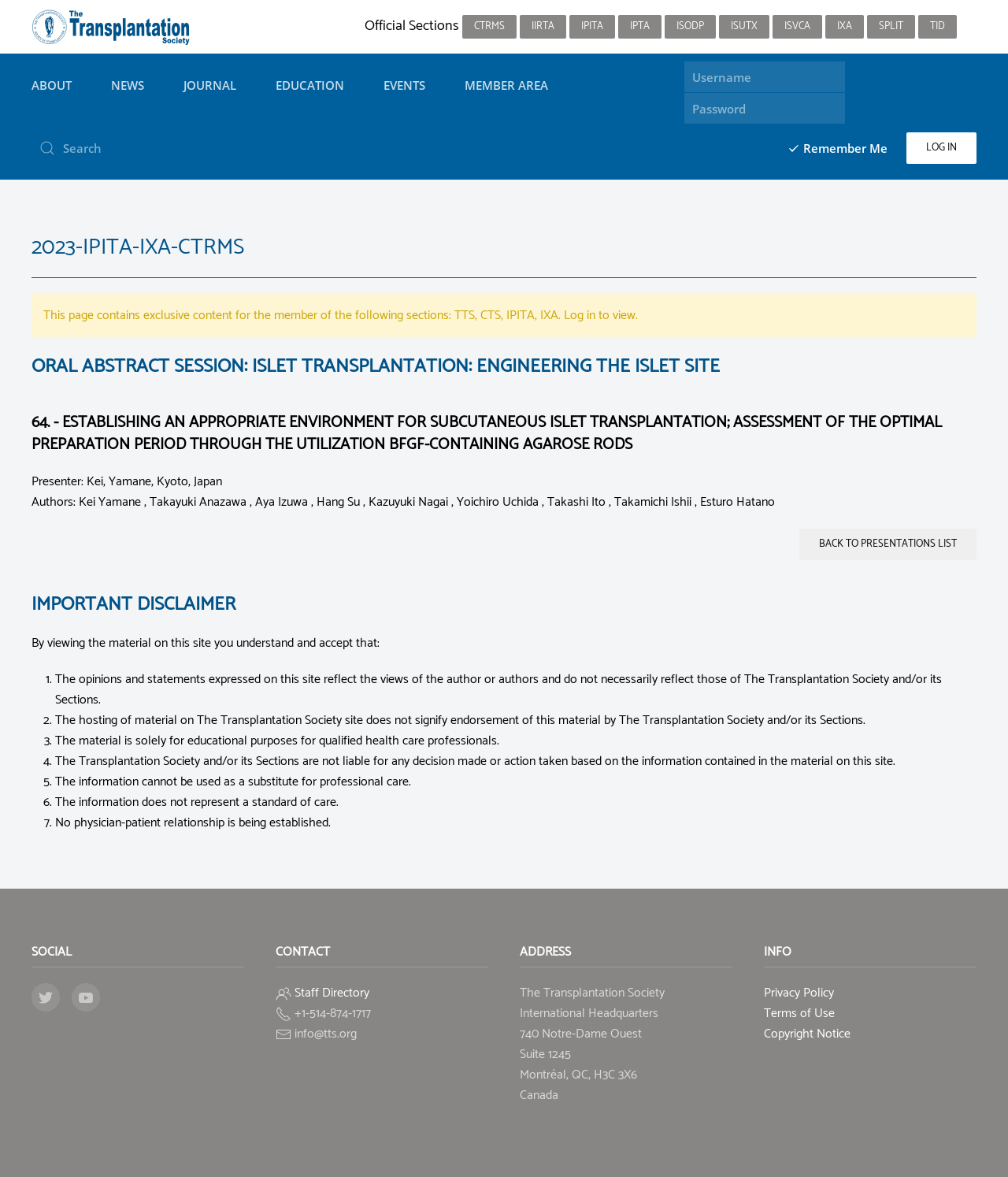Provide the bounding box coordinates for the UI element that is described by this text: "Education". The coordinates should be in the form of four float numbers between 0 and 1: [left, top, right, bottom].

[0.254, 0.046, 0.361, 0.099]